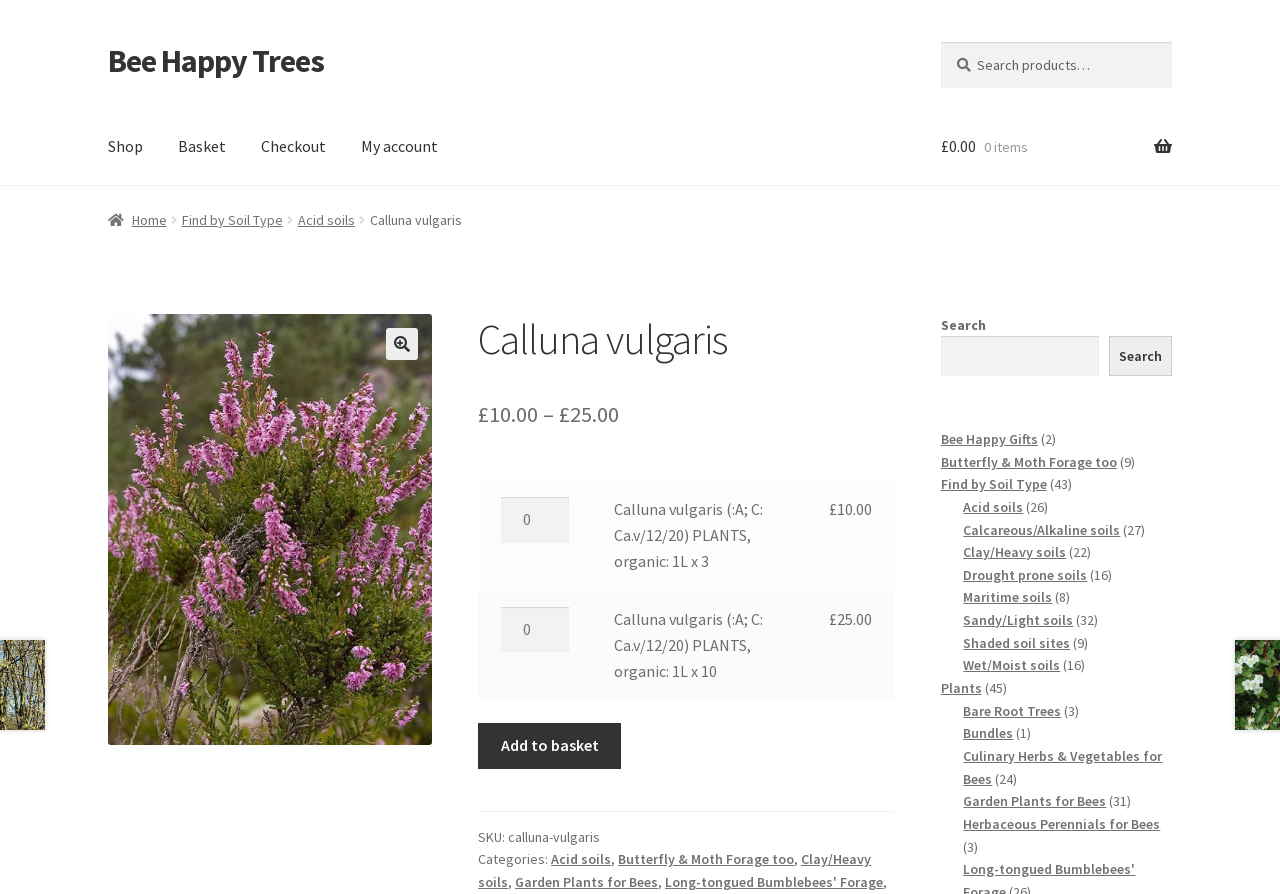Determine the bounding box coordinates of the element's region needed to click to follow the instruction: "View product details". Provide these coordinates as four float numbers between 0 and 1, formatted as [left, top, right, bottom].

[0.374, 0.351, 0.699, 0.408]